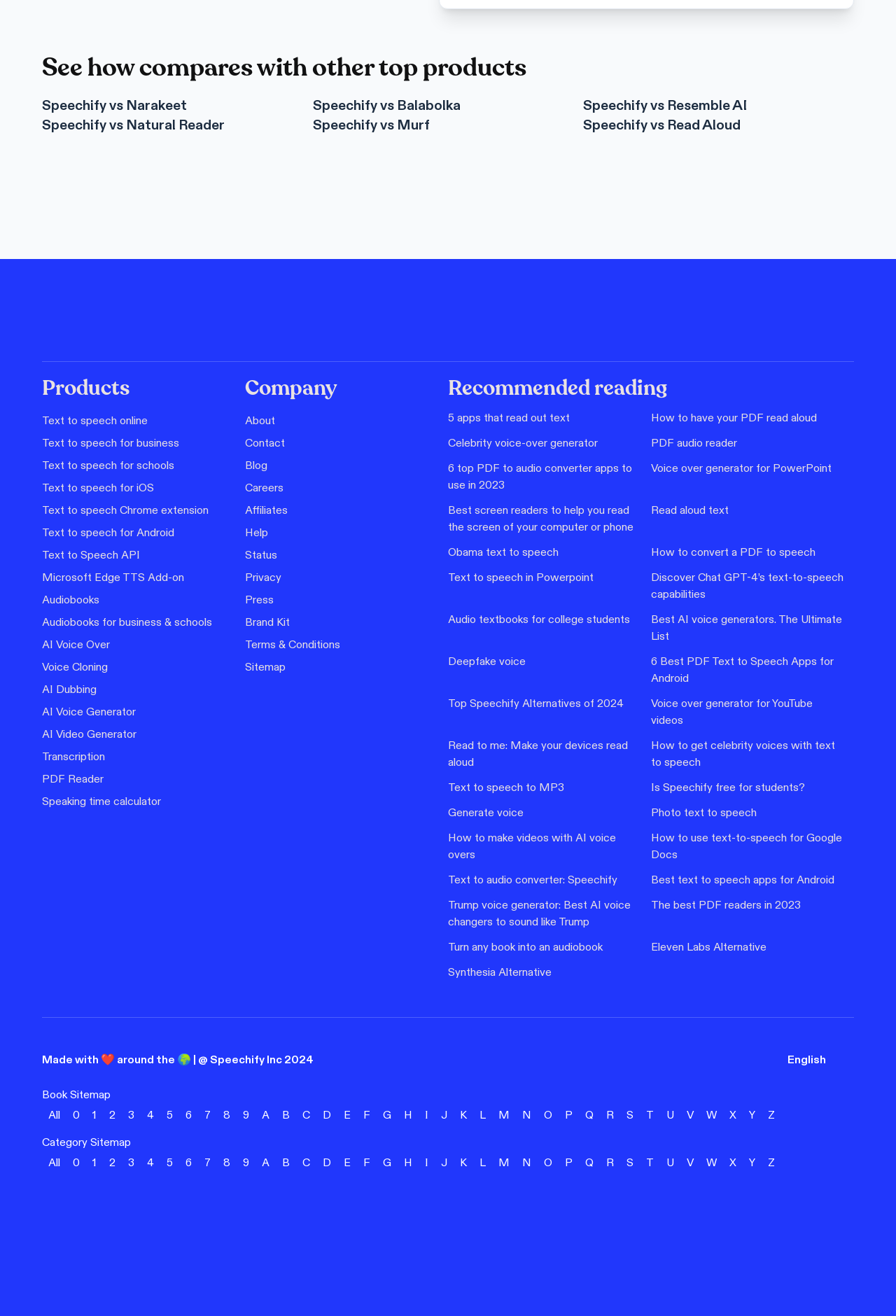By analyzing the image, answer the following question with a detailed response: What is the name of the company?

I inferred the company name from the links 'Speechify vs Narakeet', 'Speechify vs Balabolka', and others, which suggests that the website is related to Speechify.